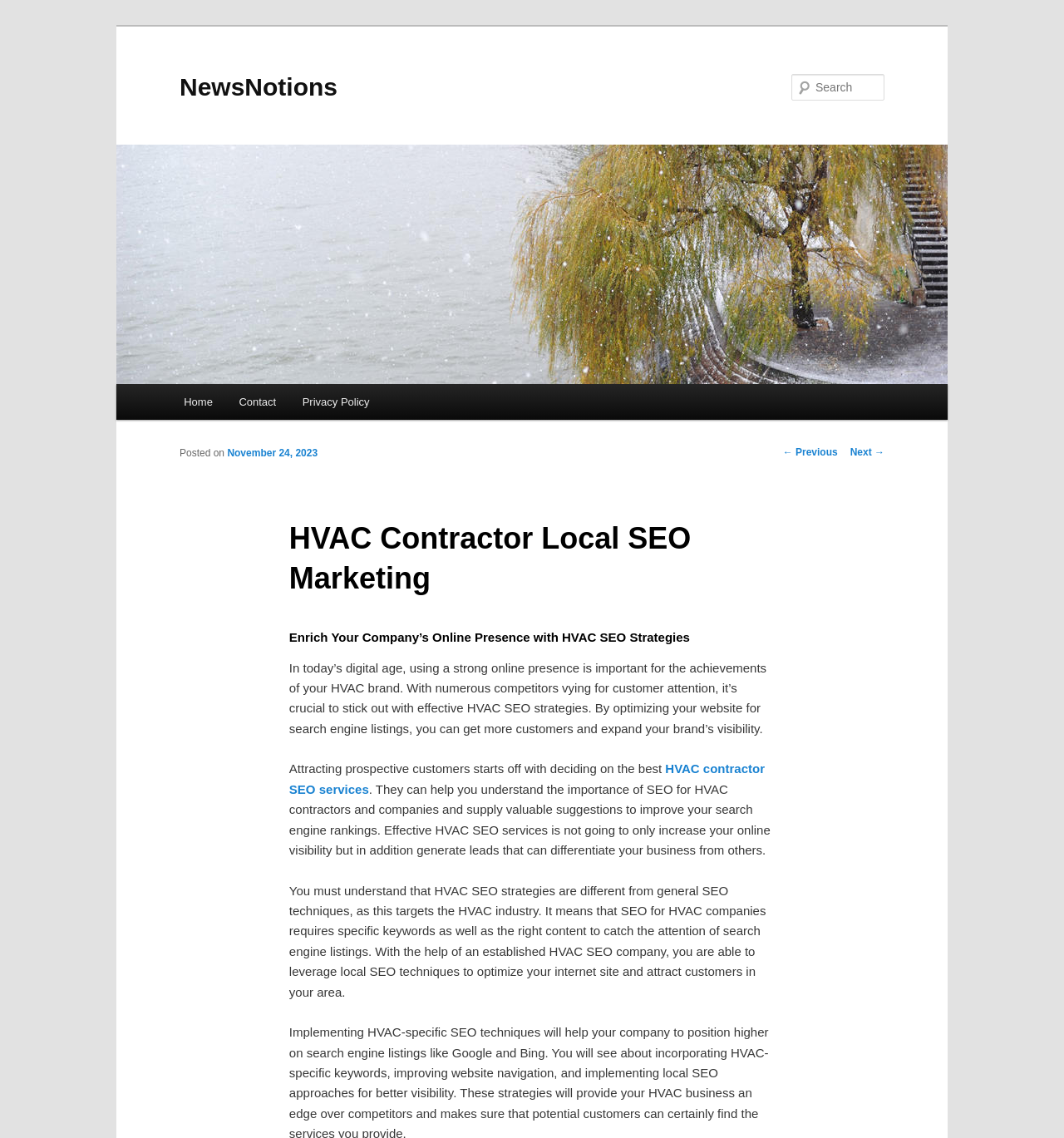Please find the bounding box coordinates of the clickable region needed to complete the following instruction: "Go to Home page". The bounding box coordinates must consist of four float numbers between 0 and 1, i.e., [left, top, right, bottom].

[0.16, 0.337, 0.212, 0.369]